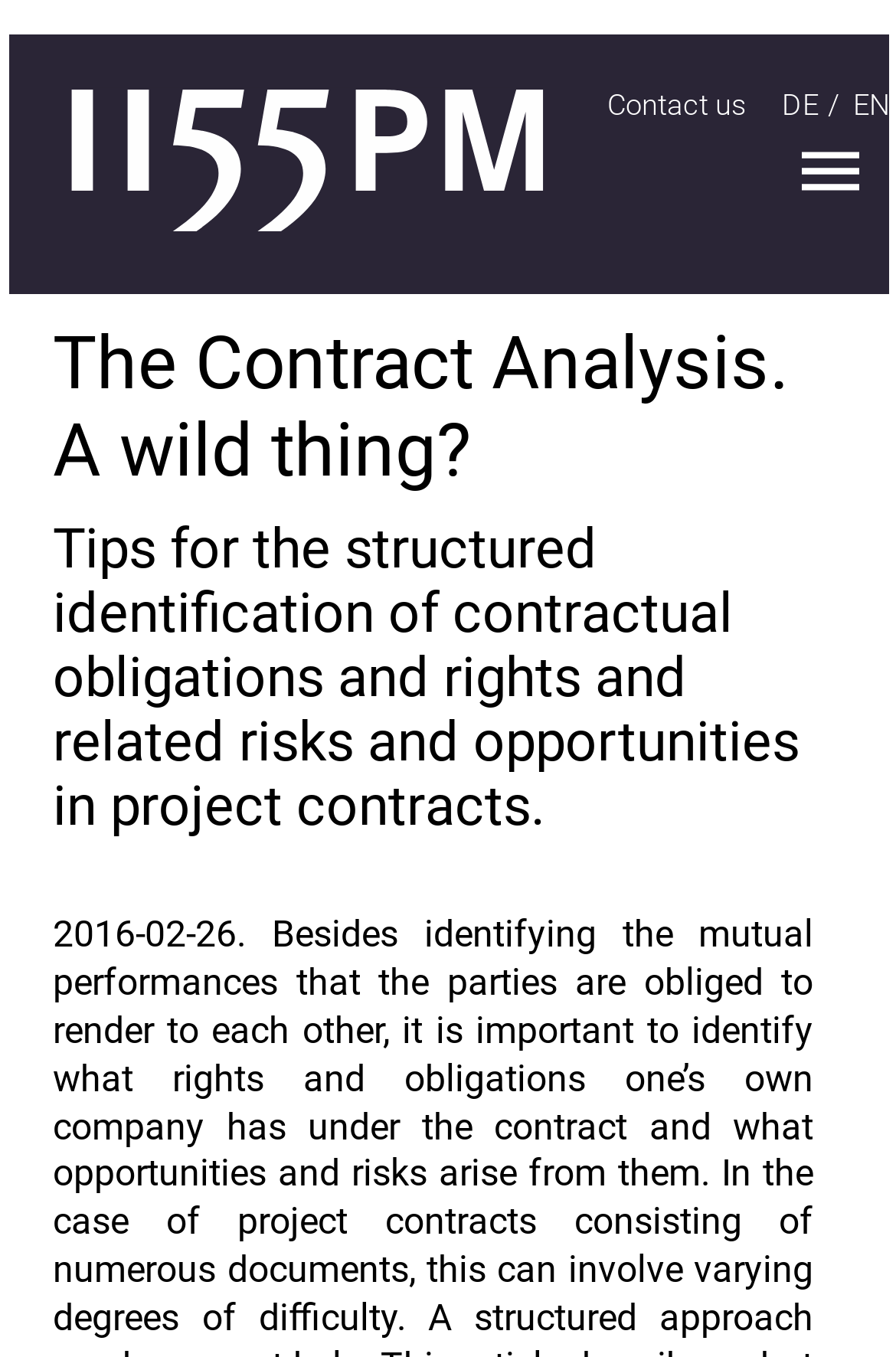What is the headline of the webpage?

The Contract Analysis. A wild thing?